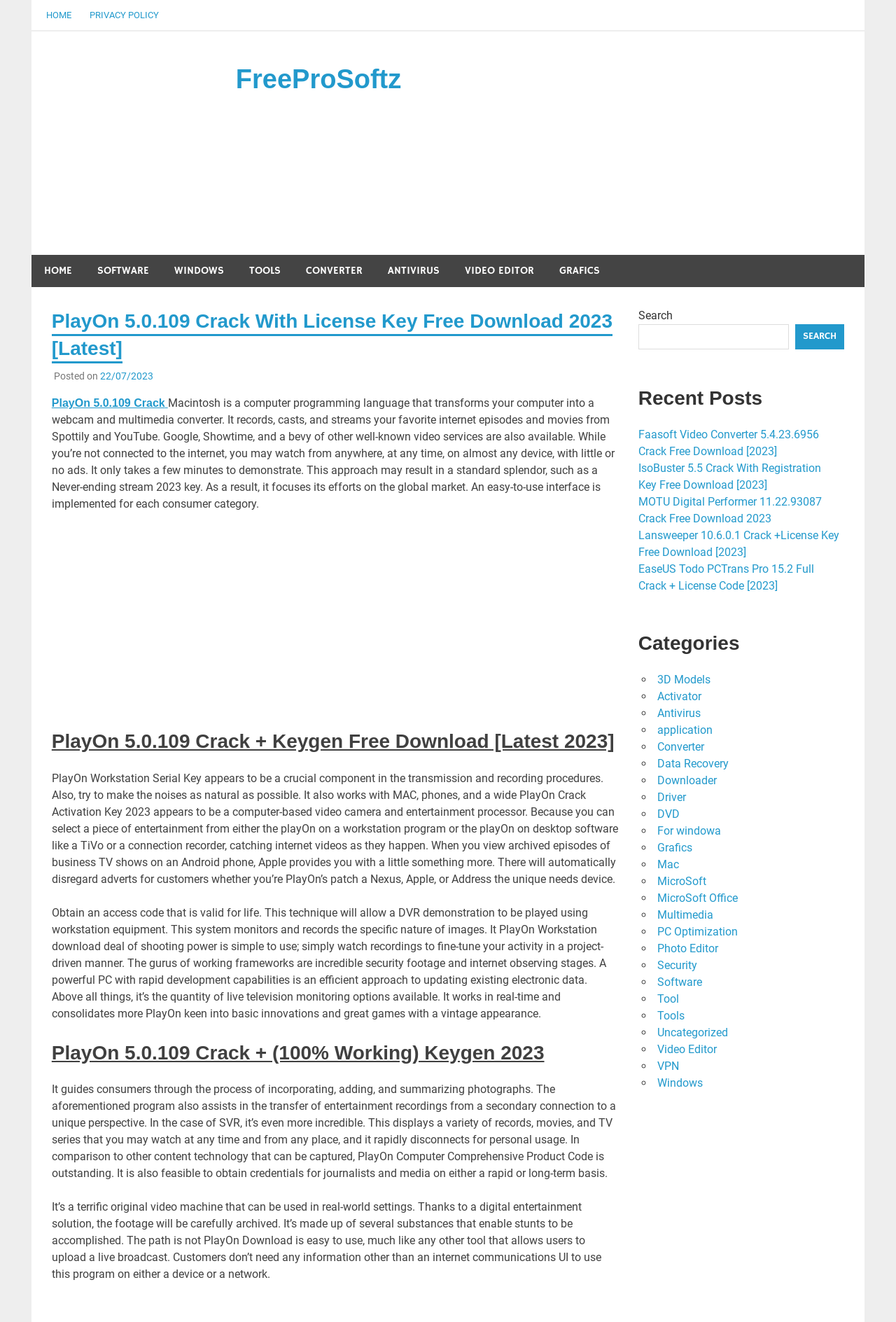Please locate the bounding box coordinates of the element that needs to be clicked to achieve the following instruction: "Download PlayOn 5.0.109 Crack". The coordinates should be four float numbers between 0 and 1, i.e., [left, top, right, bottom].

[0.058, 0.273, 0.187, 0.284]